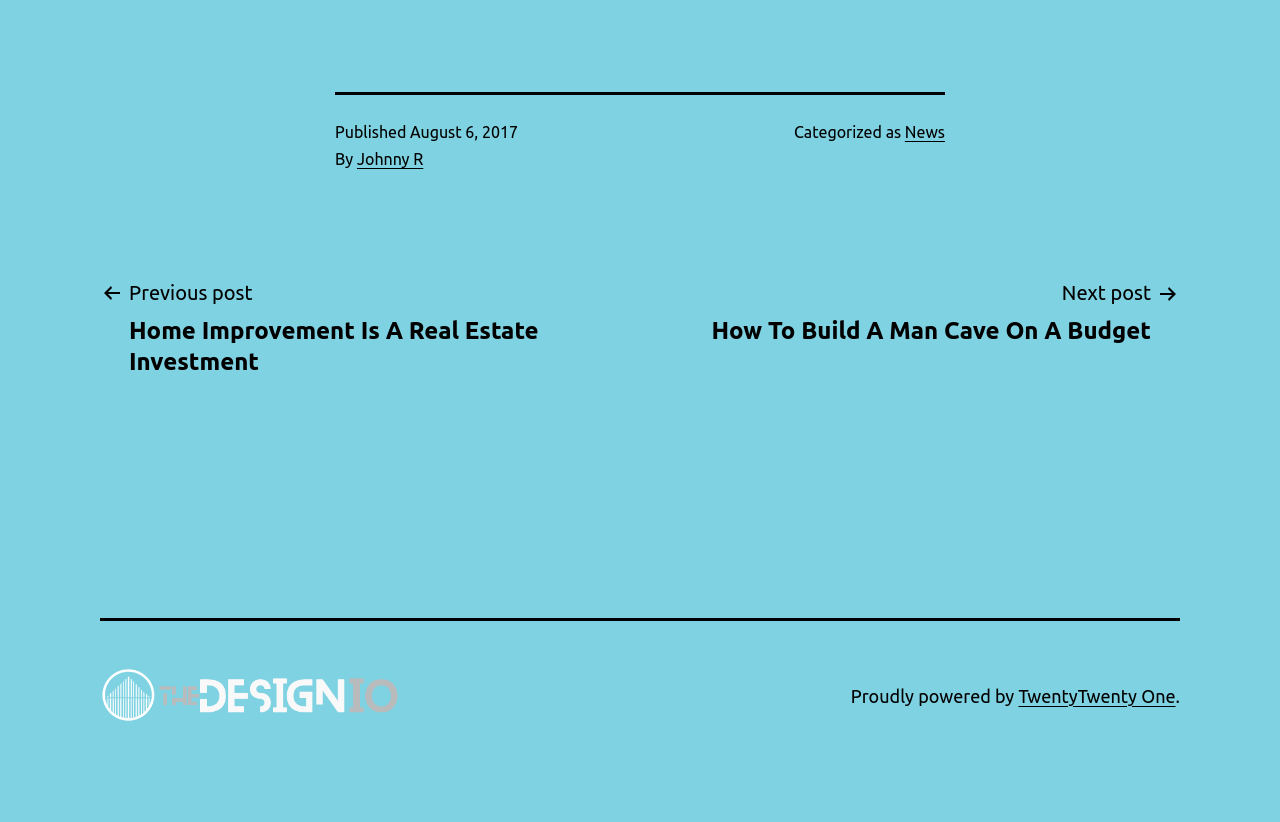Given the element description News, identify the bounding box coordinates for the UI element on the webpage screenshot. The format should be (top-left x, top-left y, bottom-right x, bottom-right y), with values between 0 and 1.

[0.707, 0.149, 0.738, 0.171]